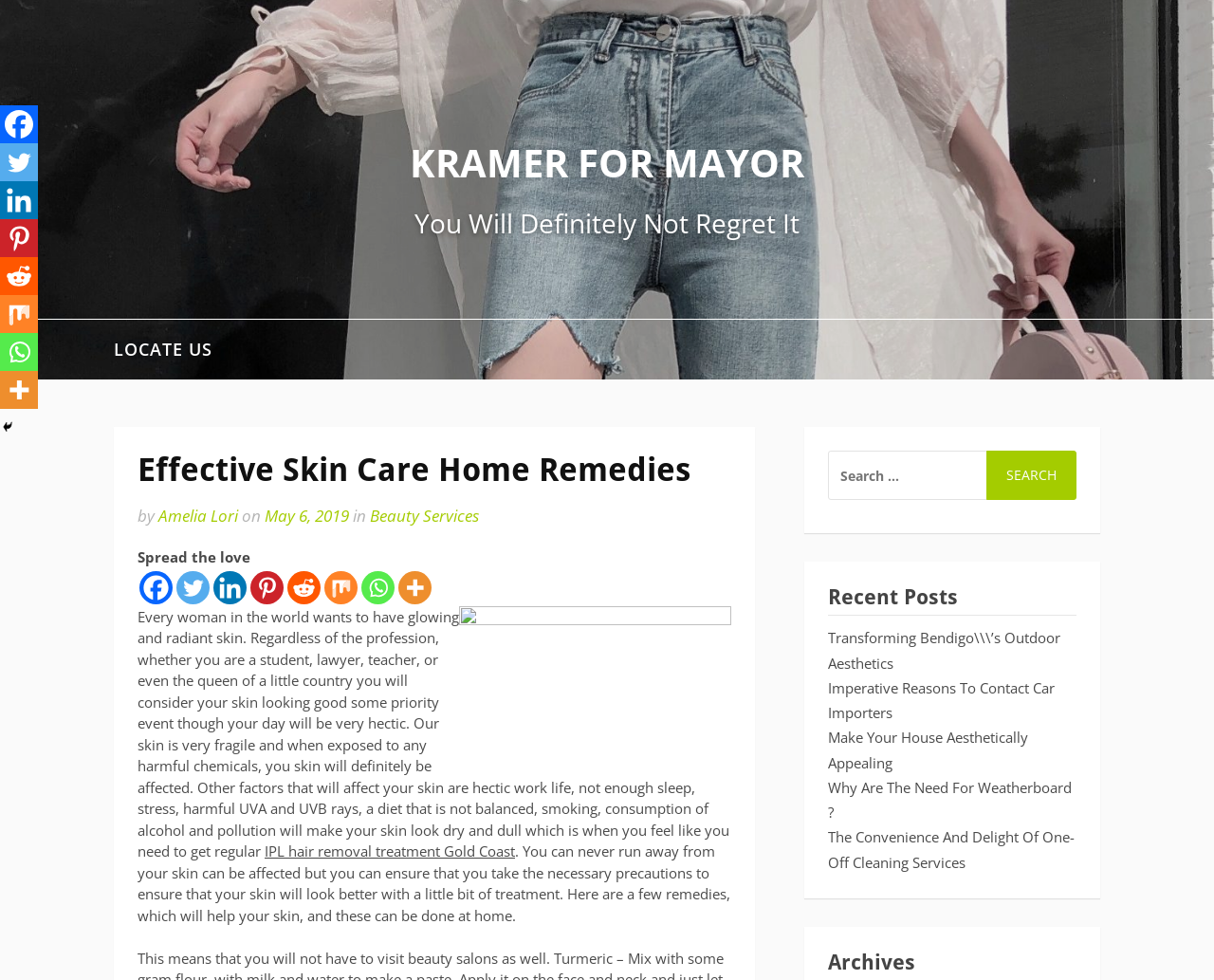What is the main topic of this webpage?
Please look at the screenshot and answer in one word or a short phrase.

Skin Care